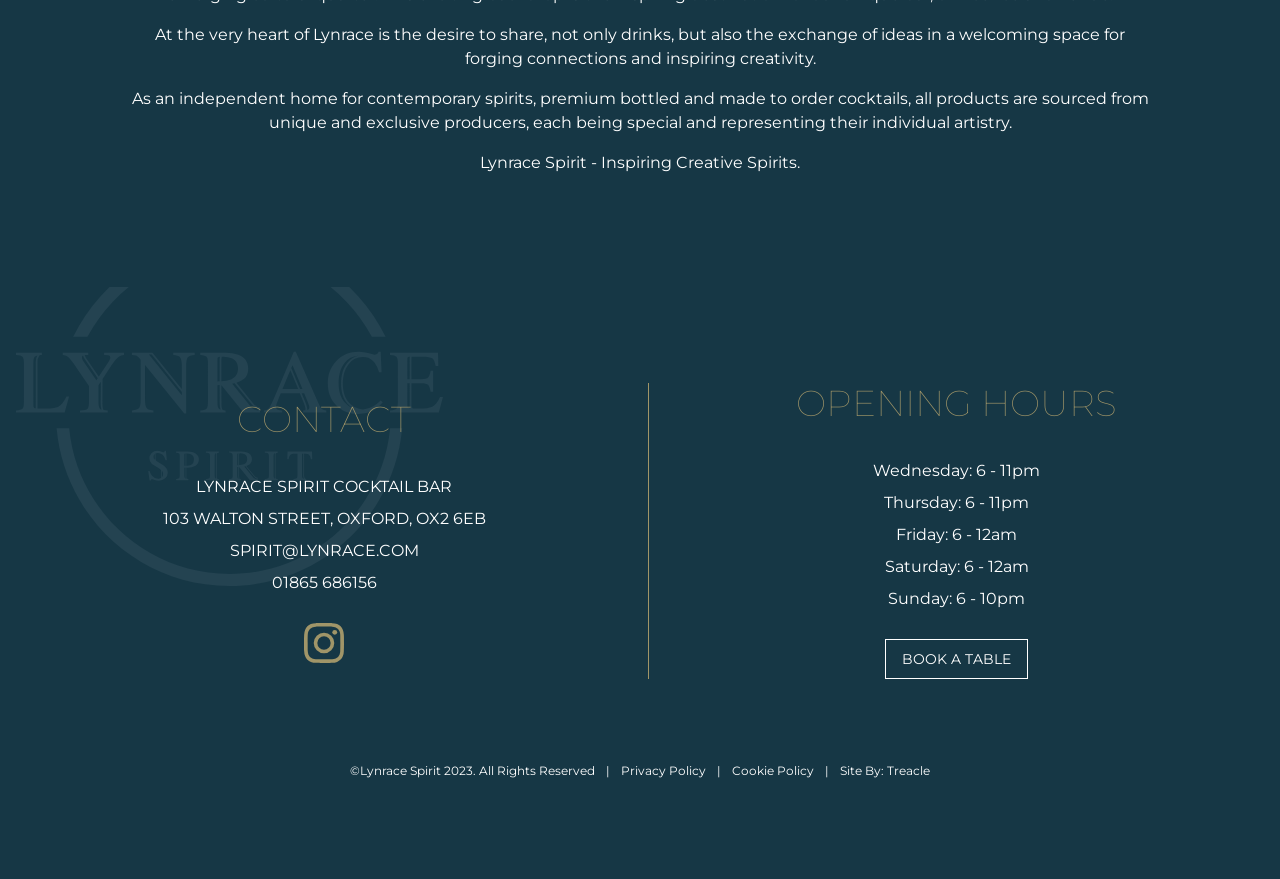What is the email address of the cocktail bar?
Using the image as a reference, give a one-word or short phrase answer.

SPIRIT@LYNRACE.COM